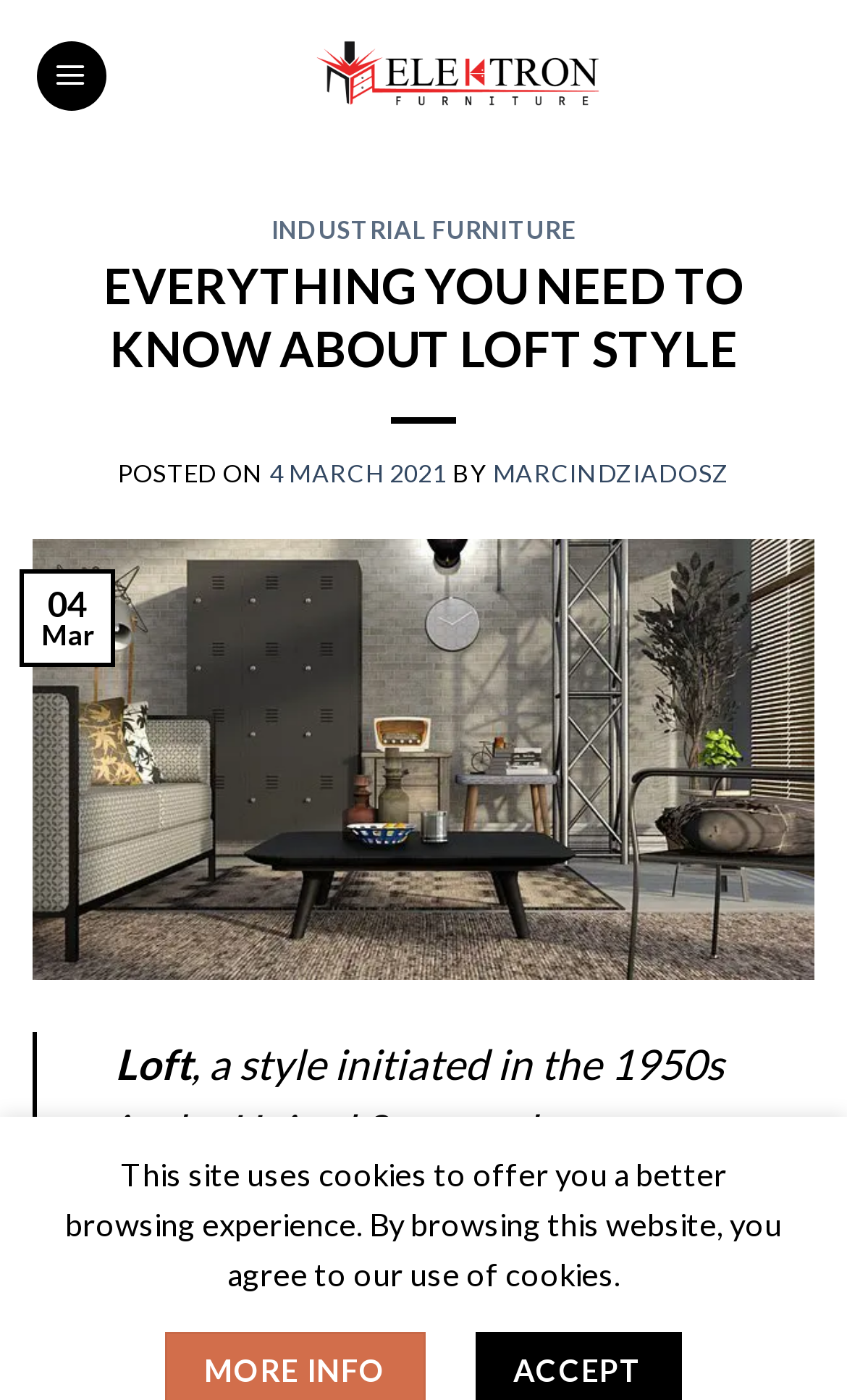From the webpage screenshot, identify the region described by parent_node: 04. Provide the bounding box coordinates as (top-left x, top-left y, bottom-right x, bottom-right y), with each value being a floating point number between 0 and 1.

[0.038, 0.524, 0.962, 0.553]